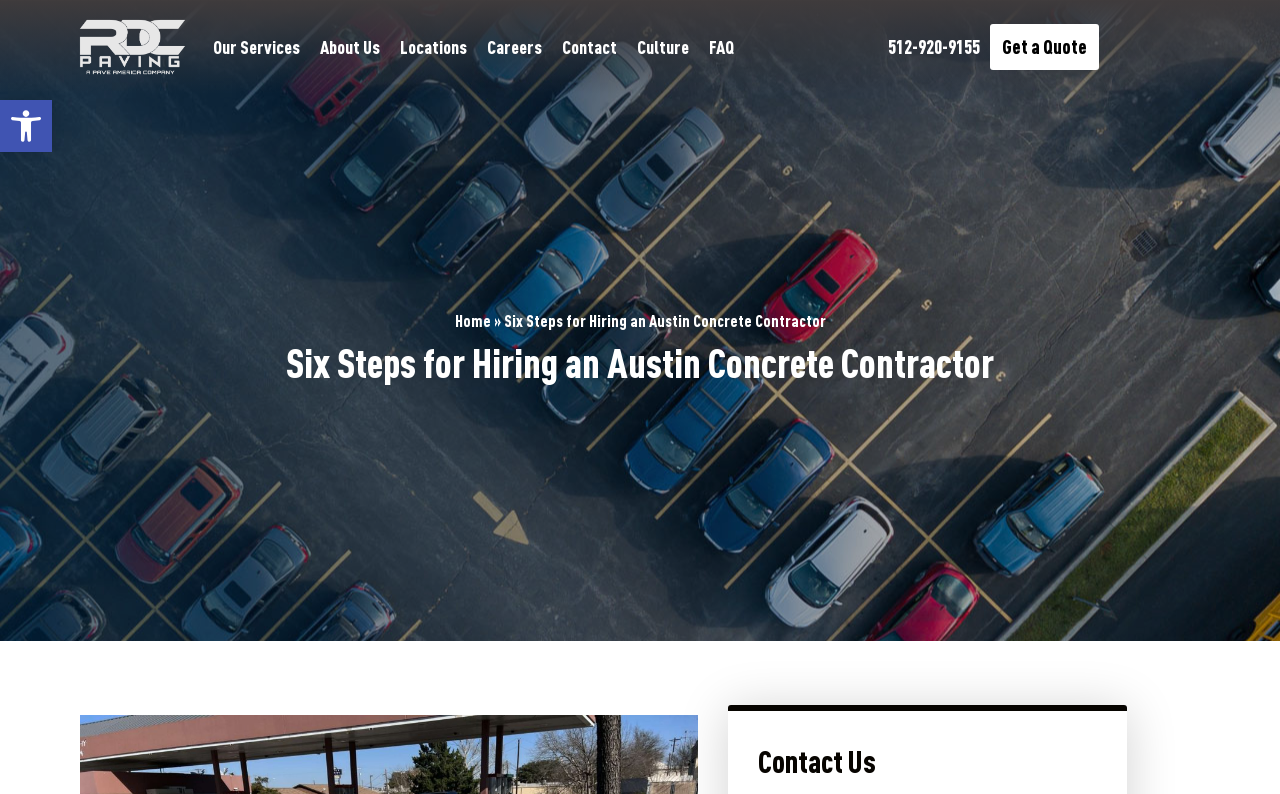By analyzing the image, answer the following question with a detailed response: What is the text above the 'Get a Quote' button?

I found the text by looking at the static text element above the 'Get a Quote' button, which is located at the top right corner of the webpage. The text is 'Six Steps for Hiring an Austin Concrete Contractor'.